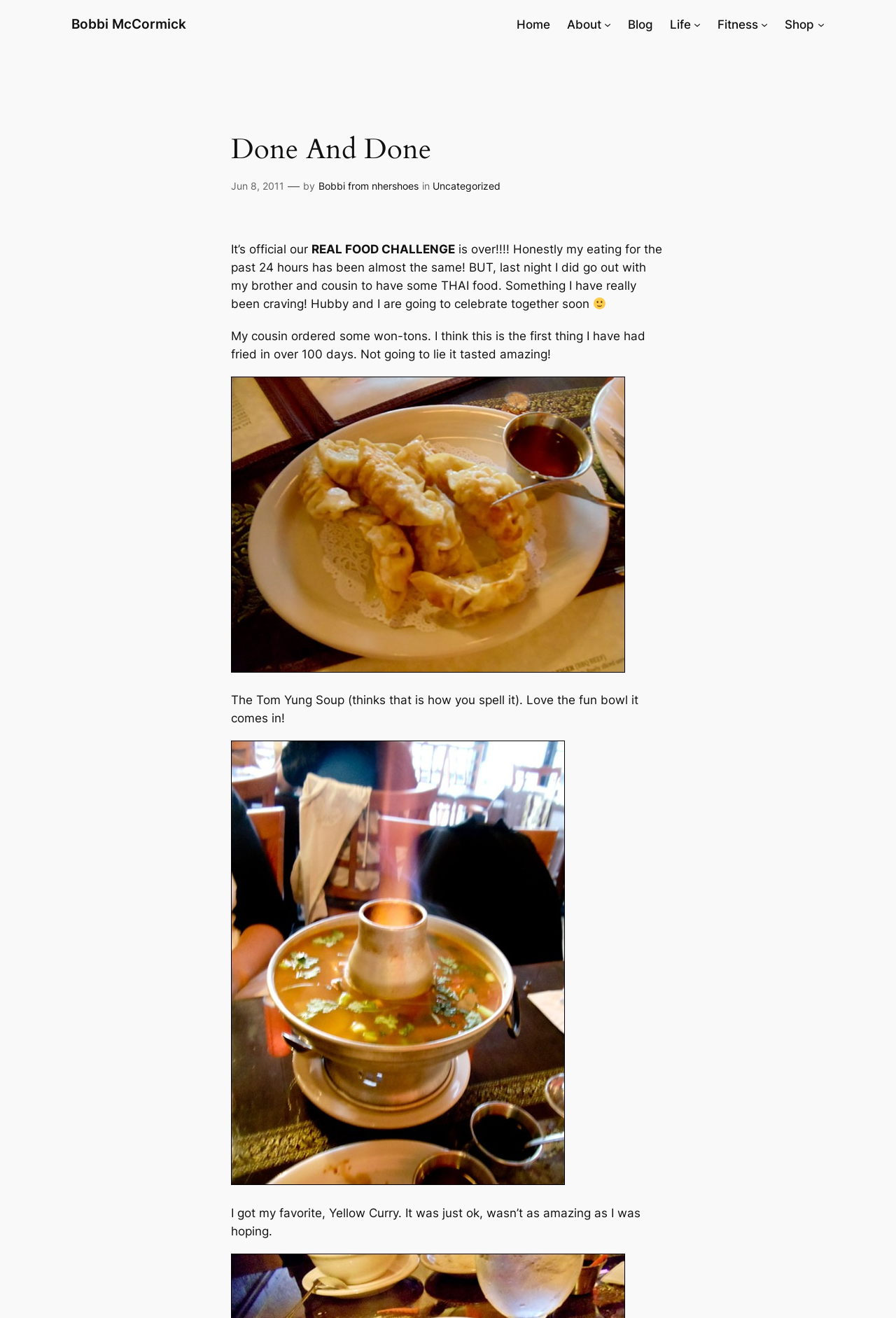Please pinpoint the bounding box coordinates for the region I should click to adhere to this instruction: "Click on the 'About' link".

[0.632, 0.012, 0.671, 0.025]